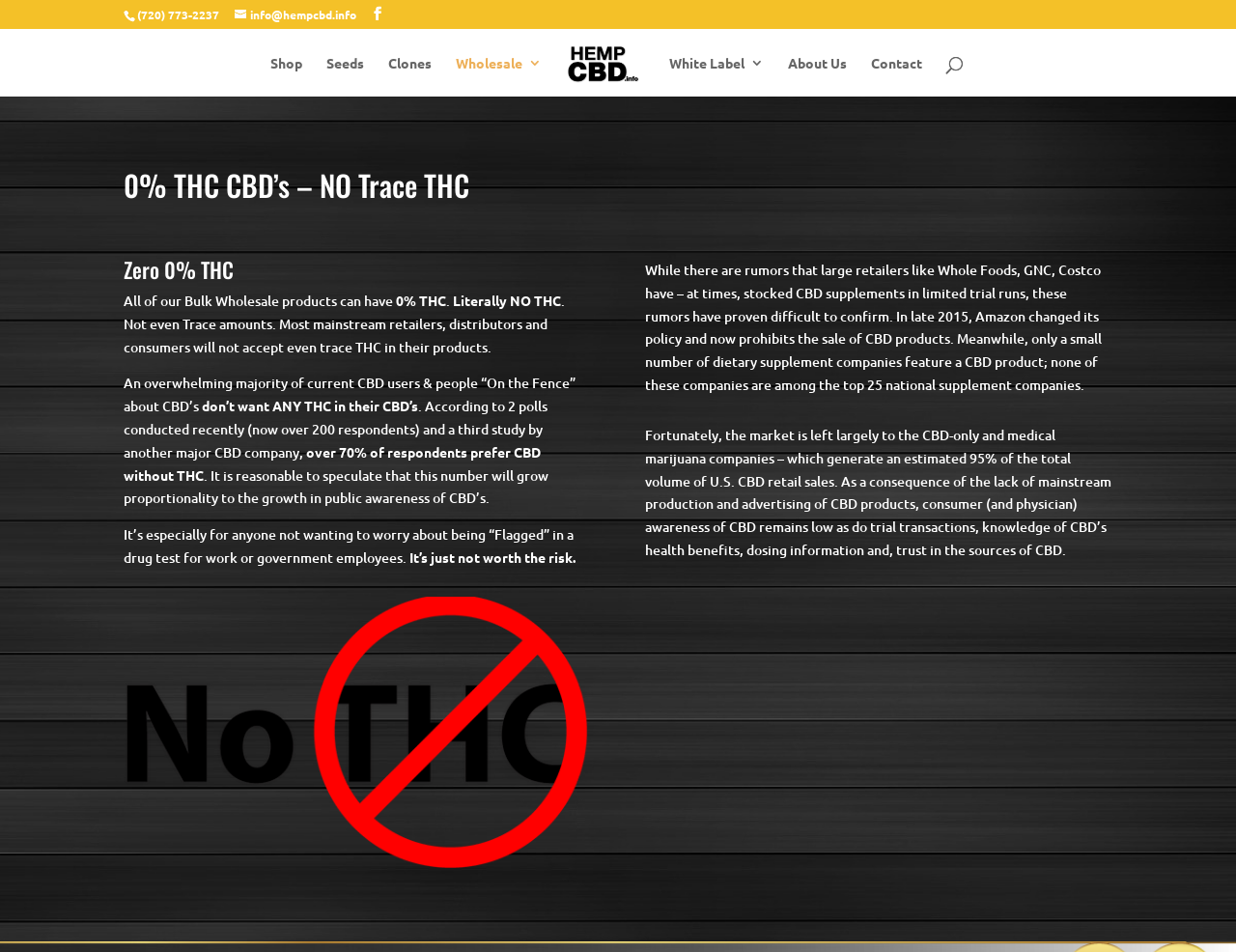Please identify the bounding box coordinates for the region that you need to click to follow this instruction: "Go to the shop".

[0.219, 0.059, 0.245, 0.101]